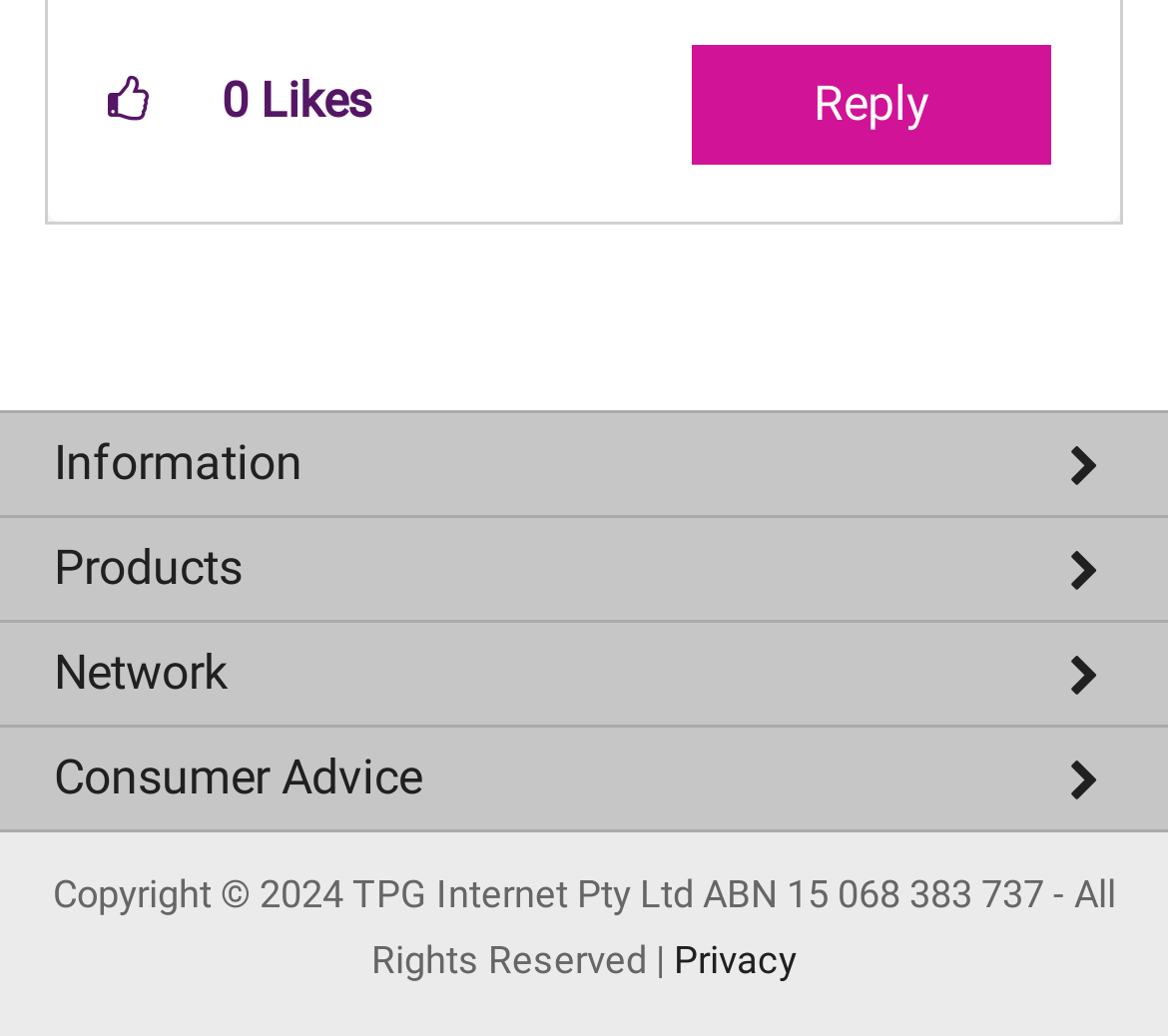How many kudos does the post have?
Give a detailed explanation using the information visible in the image.

I found the StaticText element with the text '0' inside the LayoutTable, which indicates the number of kudos the post has received.